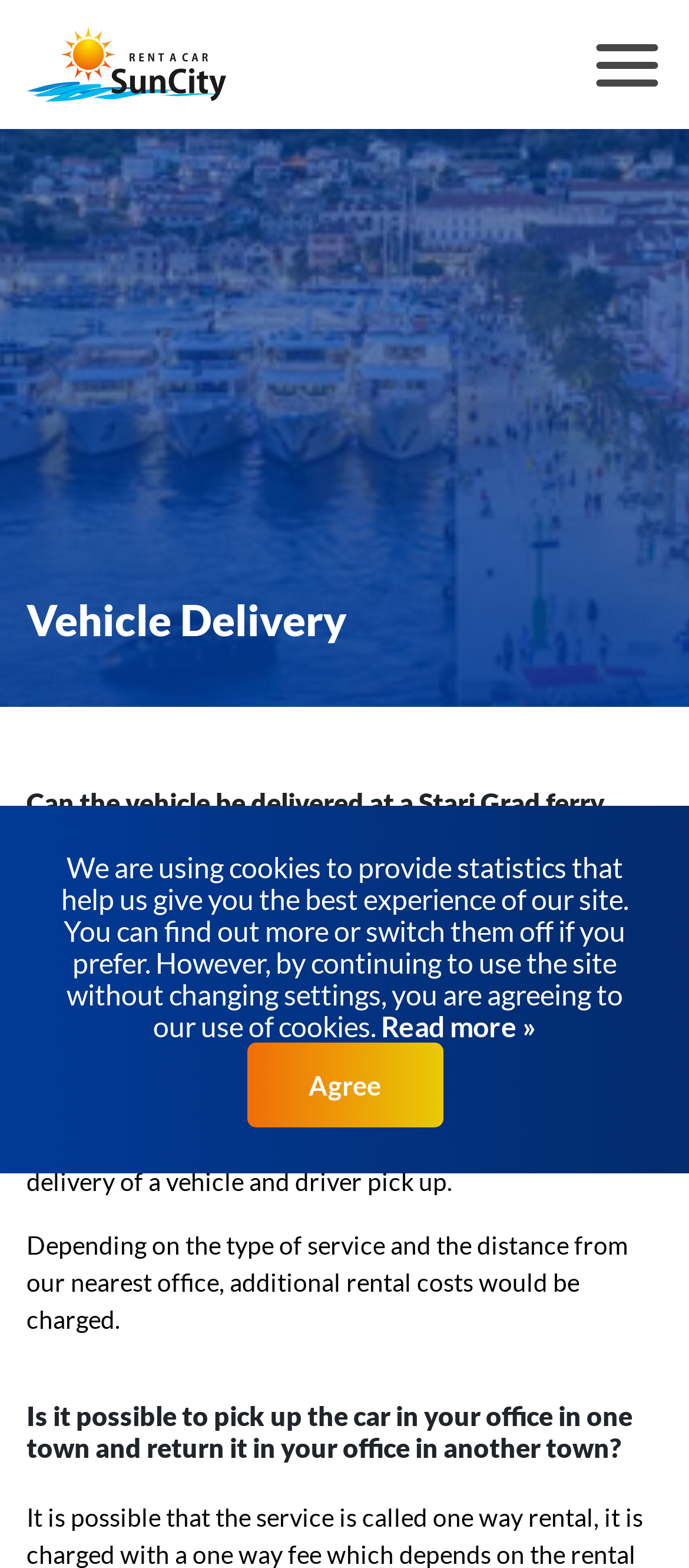Using a single word or phrase, answer the following question: 
Is it free to deliver the car at the ferry port?

Yes